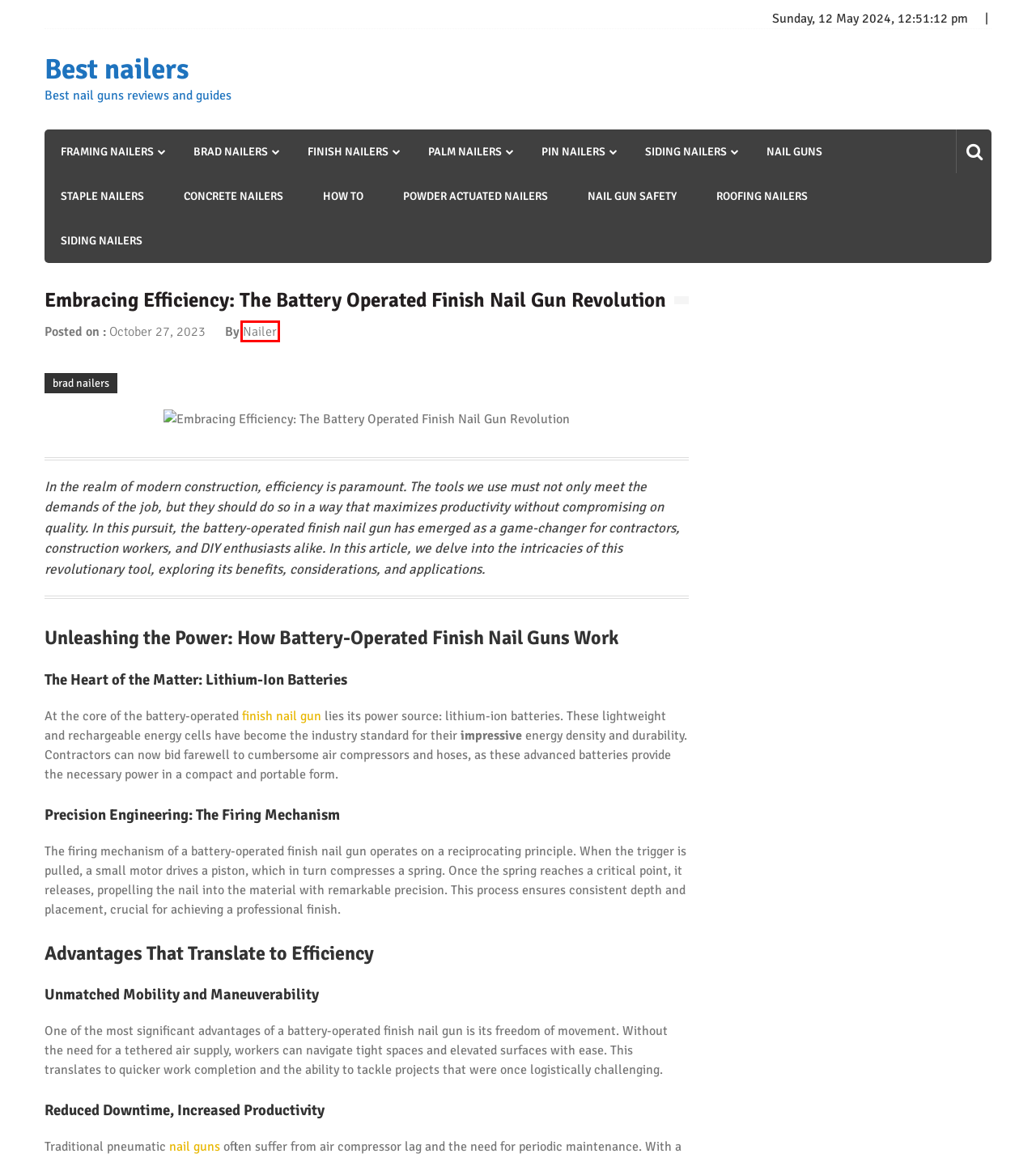You have been given a screenshot of a webpage with a red bounding box around a UI element. Select the most appropriate webpage description for the new webpage that appears after clicking the element within the red bounding box. The choices are:
A. Best Brad Nailers – Best nailers
B. Best framing nailers – Best nailers
C. Best nailers – Best nail guns reviews and guides
D. concrete nailers – Best nailers
E. Best palm nailers – Best nailers
F. brad nailers – Best nailers
G. Best siding nailers – Best nailers
H. Nailer – Best nailers

H